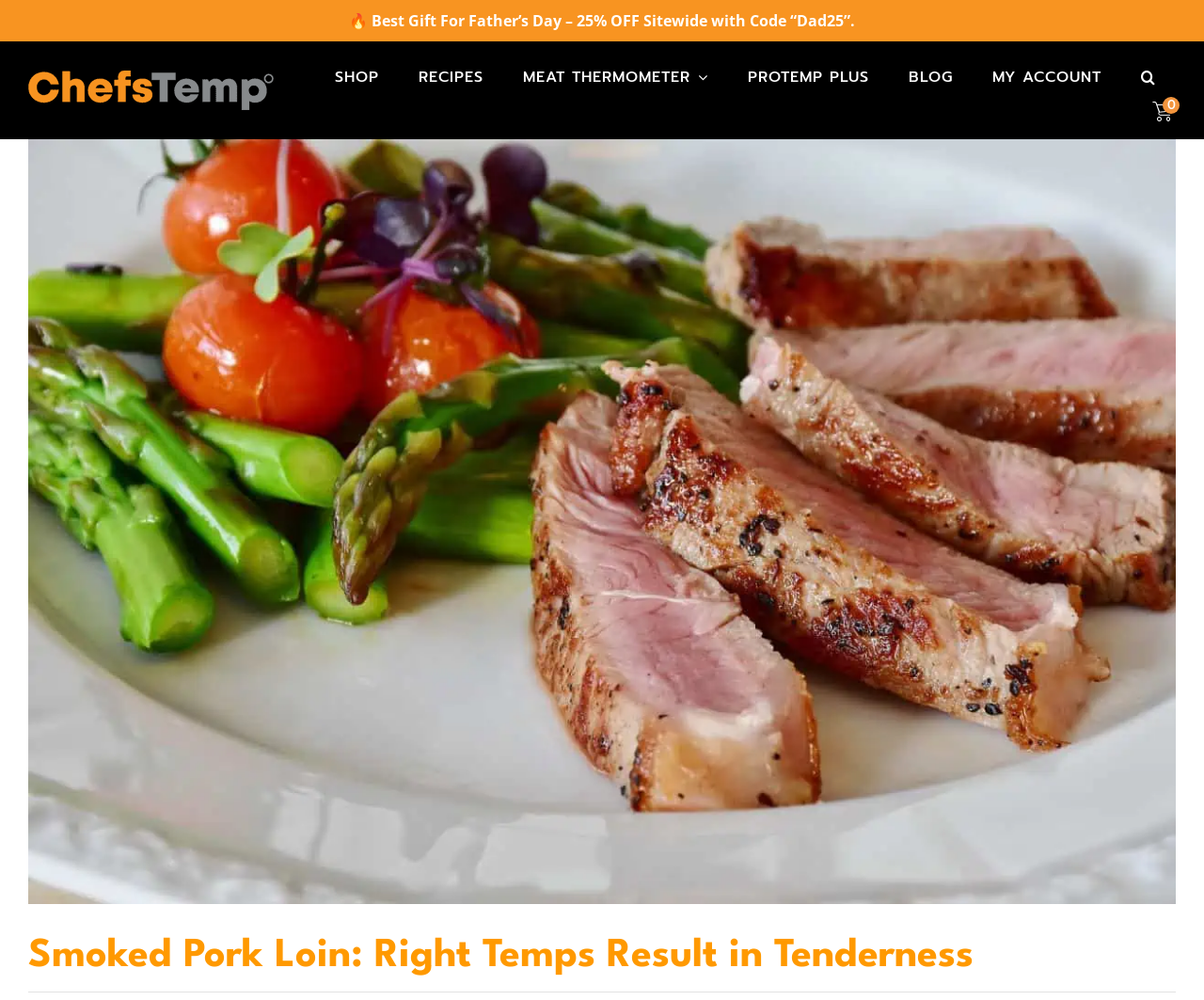What is the topic of the main image?
Please provide a single word or phrase answer based on the image.

Smoked Pork Loin